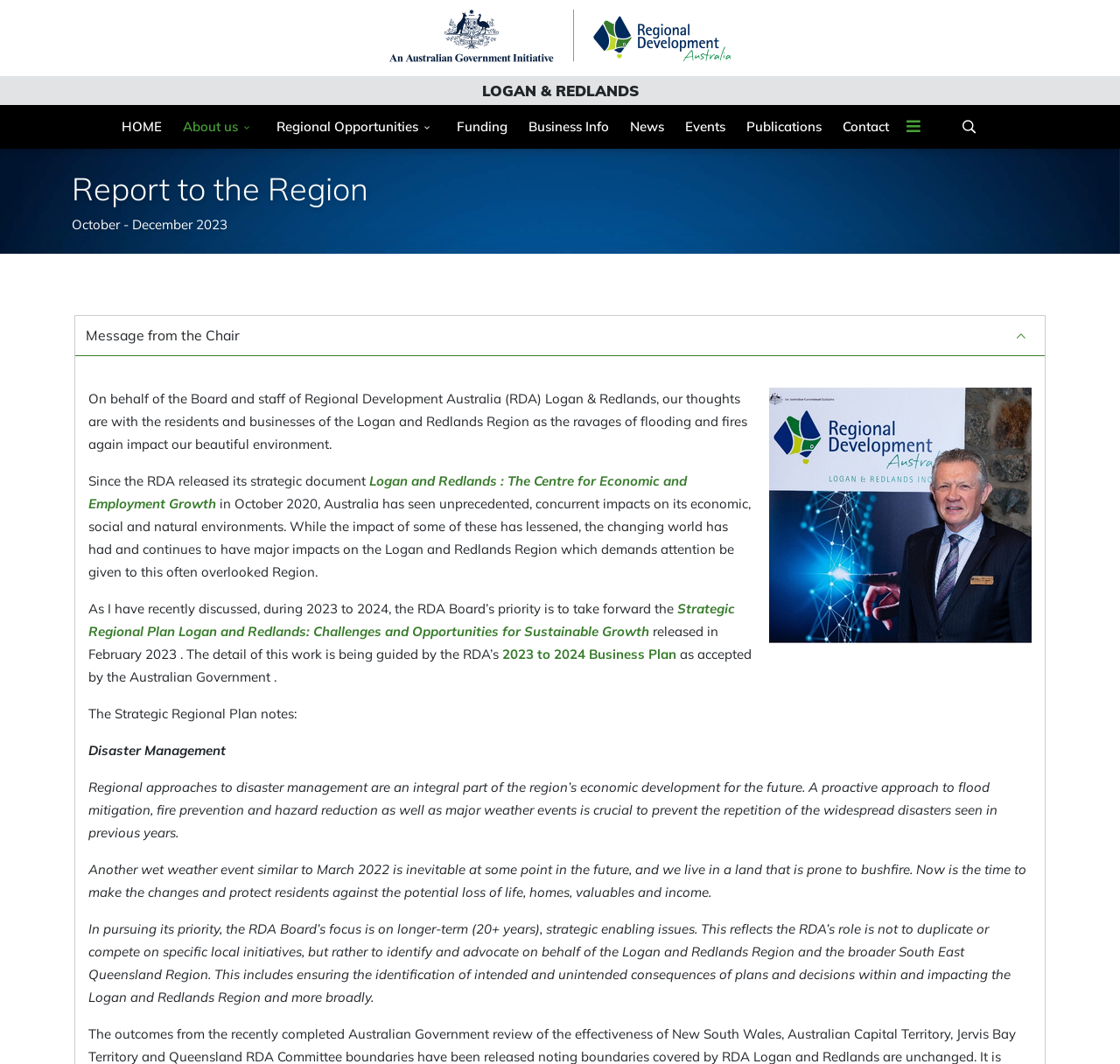Offer a meticulous caption that includes all visible features of the webpage.

The webpage is a report to the region by RDA Logan & Redlands, covering the period from April to June 2023. At the top, there is a logo and a link to an Australian Government initiative. Below this, there is a heading "Report to the Region" followed by a subheading "October - December 2023". 

On the left side, there is a menu with links to various sections, including "HOME", "About us", "Regional Opportunities", "Funding", "Business Info", "News", "Events", "Publications", and "Contact". 

The main content of the report starts with a message from the Chair, accompanied by an image of Gary Hardgrave. The message expresses sympathy for the residents and businesses affected by flooding and fires in the region. 

The report then discusses the strategic document "Logan and Redlands: The Centre for Economic and Employment Growth" released in October 2020, and how the region has been impacted by economic, social, and natural environmental changes. It highlights the RDA Board's priority to take forward the Strategic Regional Plan, which was released in February 2023, and guided by the 2023 to 2024 Business Plan. 

The report also notes the importance of disaster management, including flood mitigation, fire prevention, and hazard reduction, to prevent the repetition of widespread disasters seen in previous years. It emphasizes the need for proactive approaches to protect residents against potential loss of life, homes, valuables, and income. 

Finally, the report explains the RDA Board's focus on longer-term, strategic enabling issues, and its role in identifying and advocating on behalf of the Logan and Redlands Region and the broader South East Queensland Region.